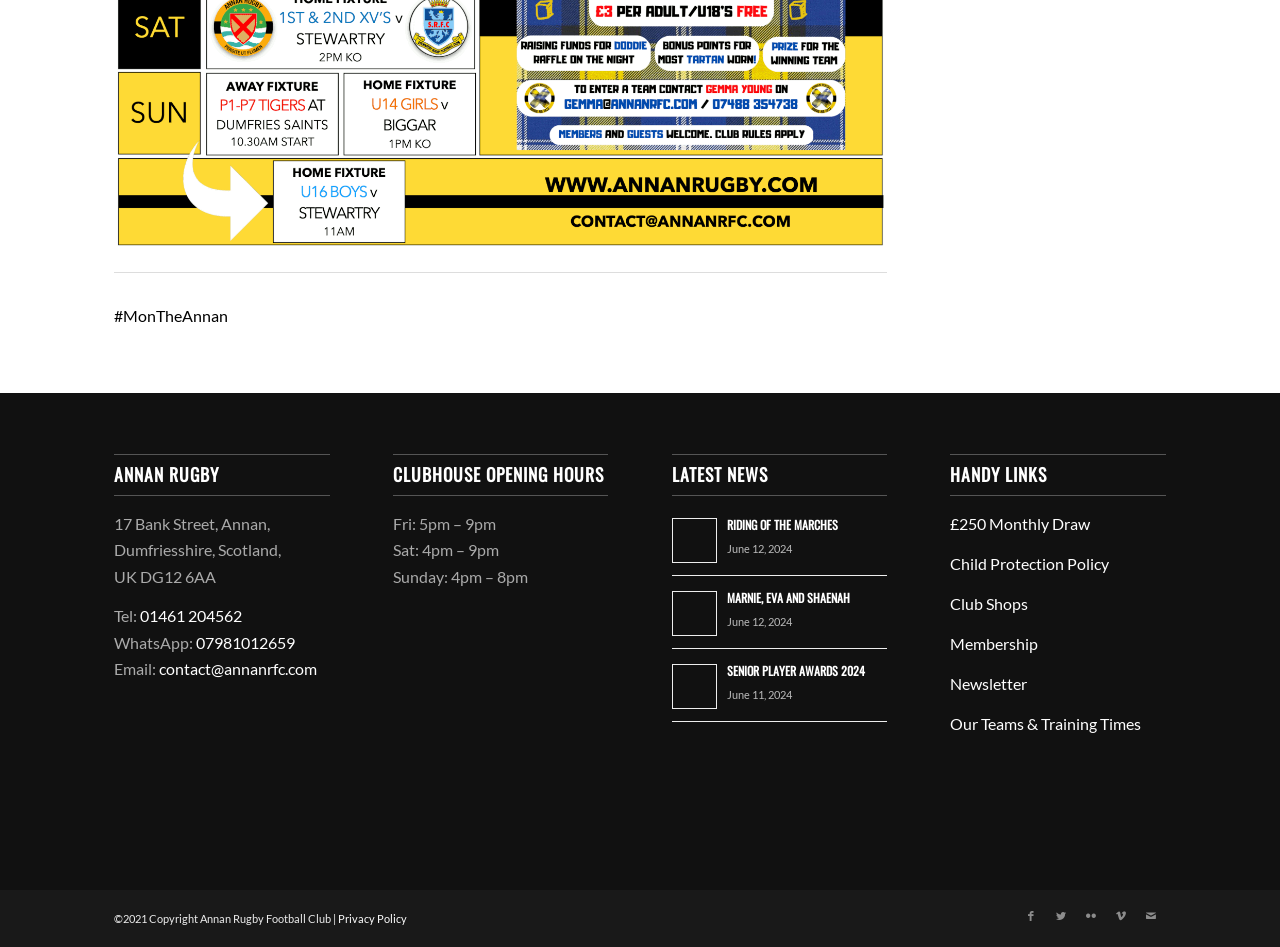What is the phone number of the rugby club?
Give a single word or phrase as your answer by examining the image.

01461 204562